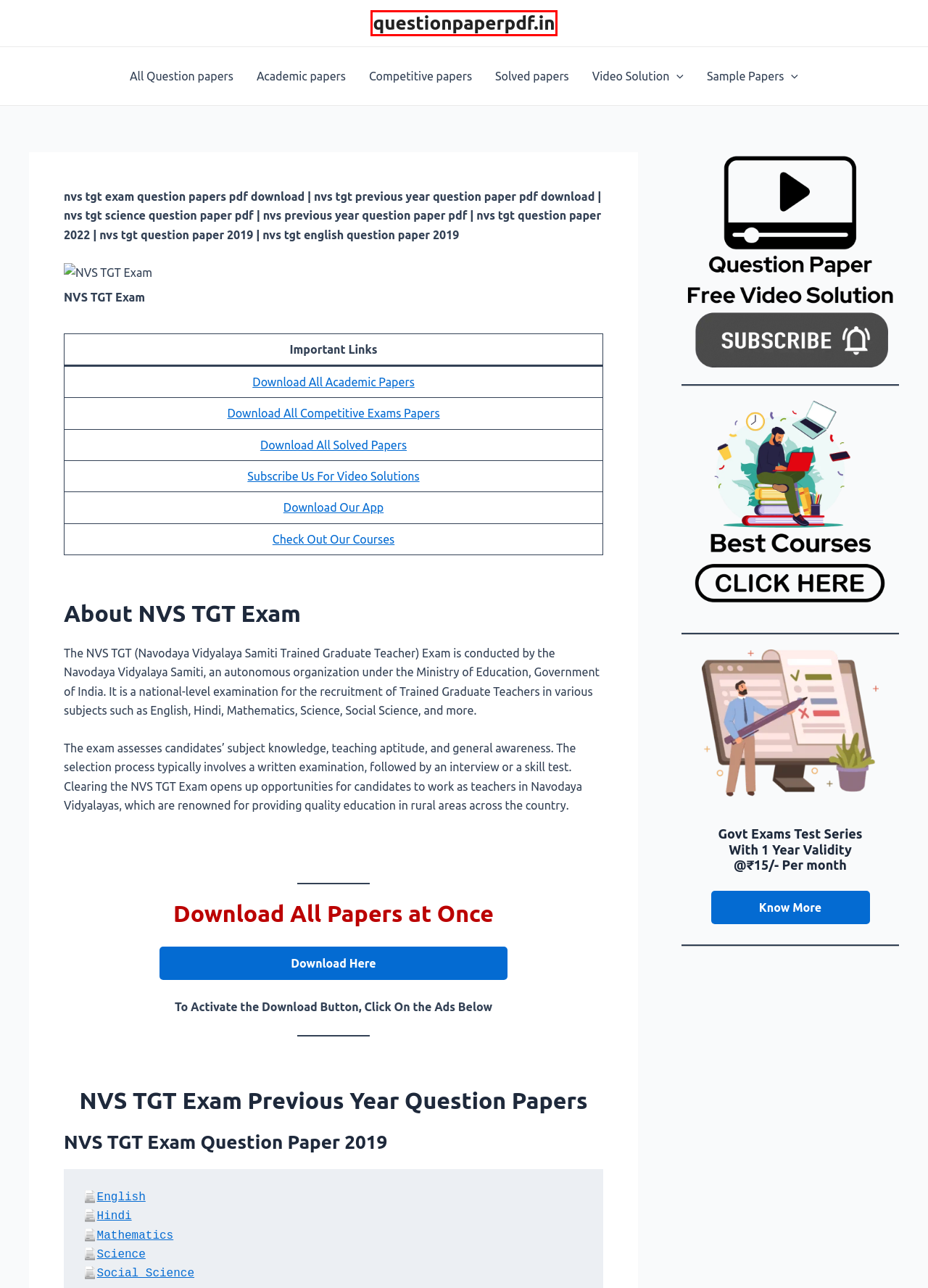Review the screenshot of a webpage that includes a red bounding box. Choose the most suitable webpage description that matches the new webpage after clicking the element within the red bounding box. Here are the candidates:
A. All Government Exams Question Papers PDFs - questionpaperpdf.in
B. Question papers - questionpaperpdf.in
C. All UPSC CSE Prelims Exam Question Papers PDF - questionpaperpdf.in
D. All REET Exam Question Papers PDF - questionpaperpdf.in
E. Question Paper PDF - questionpaperpdf.in
F. All KVS TGT Exam Question Papers PDF - questionpaperpdf.in
G. Solved Question Papers PDFs - questionpaperpdf.in
H. Academic Exams Question Papers PDFs - questionpaperpdf.in

E